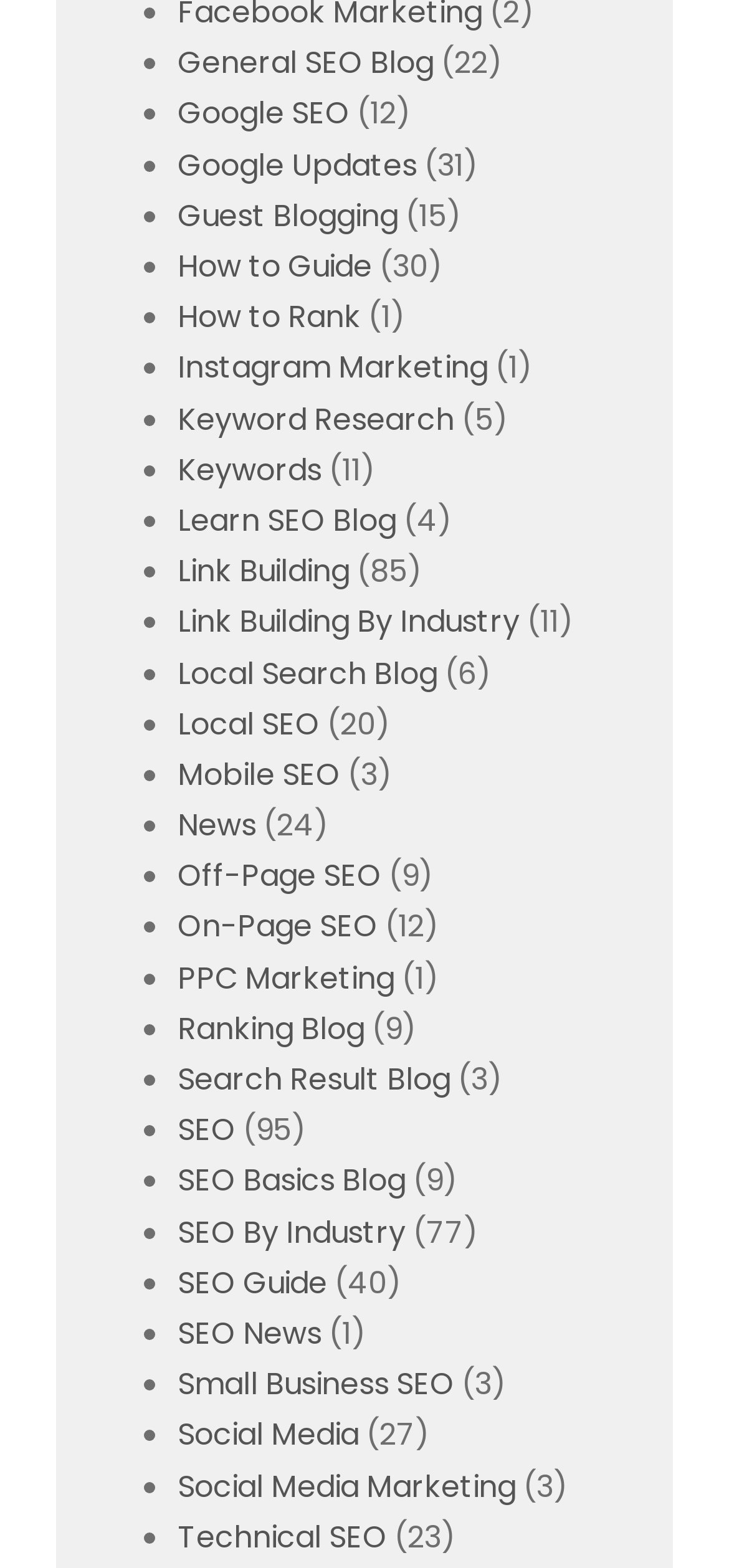Given the element description How to Guide, identify the bounding box coordinates for the UI element on the webpage screenshot. The format should be (top-left x, top-left y, bottom-right x, bottom-right y), with values between 0 and 1.

[0.244, 0.156, 0.51, 0.184]